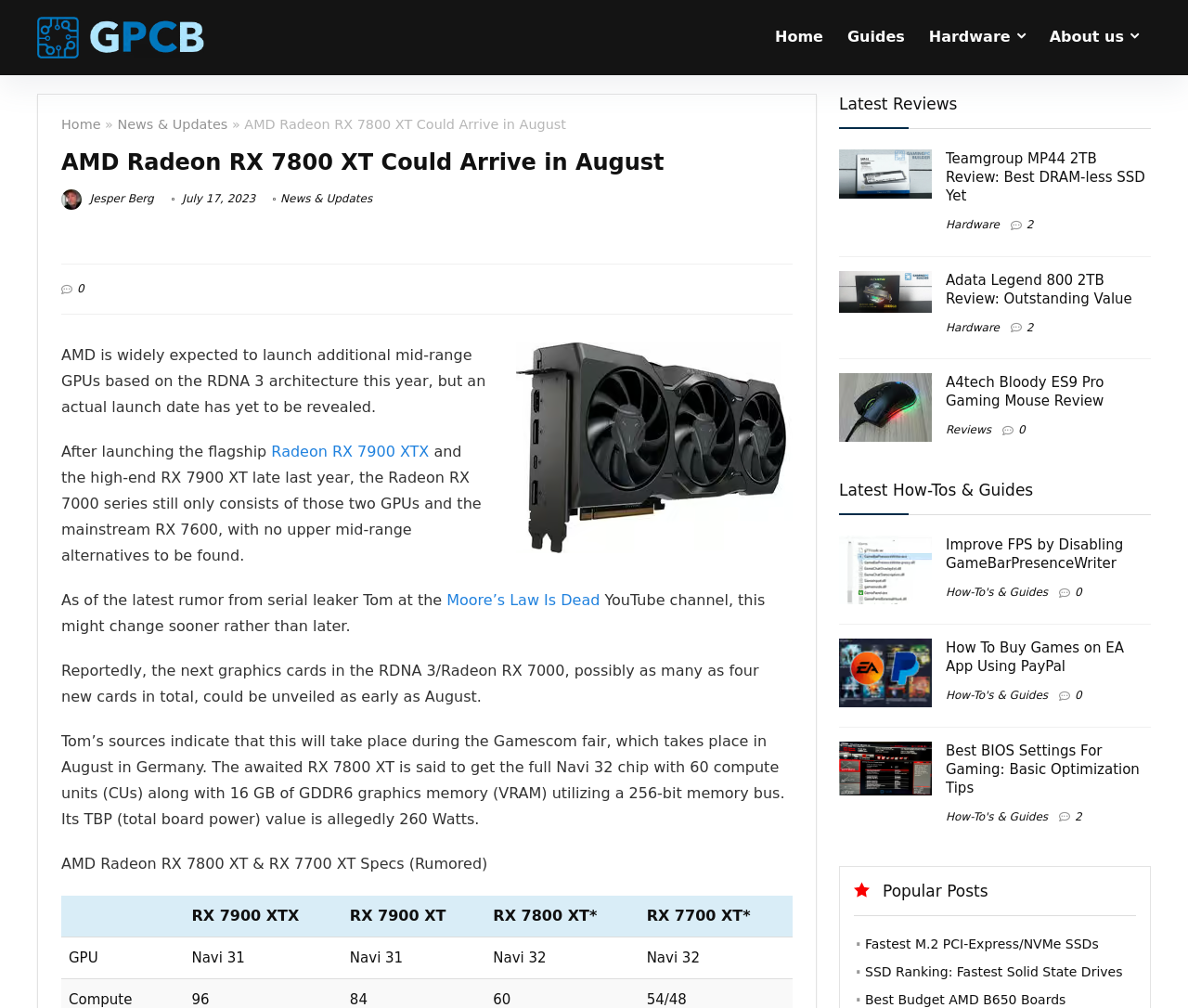How many compute units does the RX 7800 XT have?
Using the details from the image, give an elaborate explanation to answer the question.

According to the article, the RX 7800 XT is said to have 60 compute units. This information can be found in the paragraph that discusses the specifications of the RX 7800 XT.